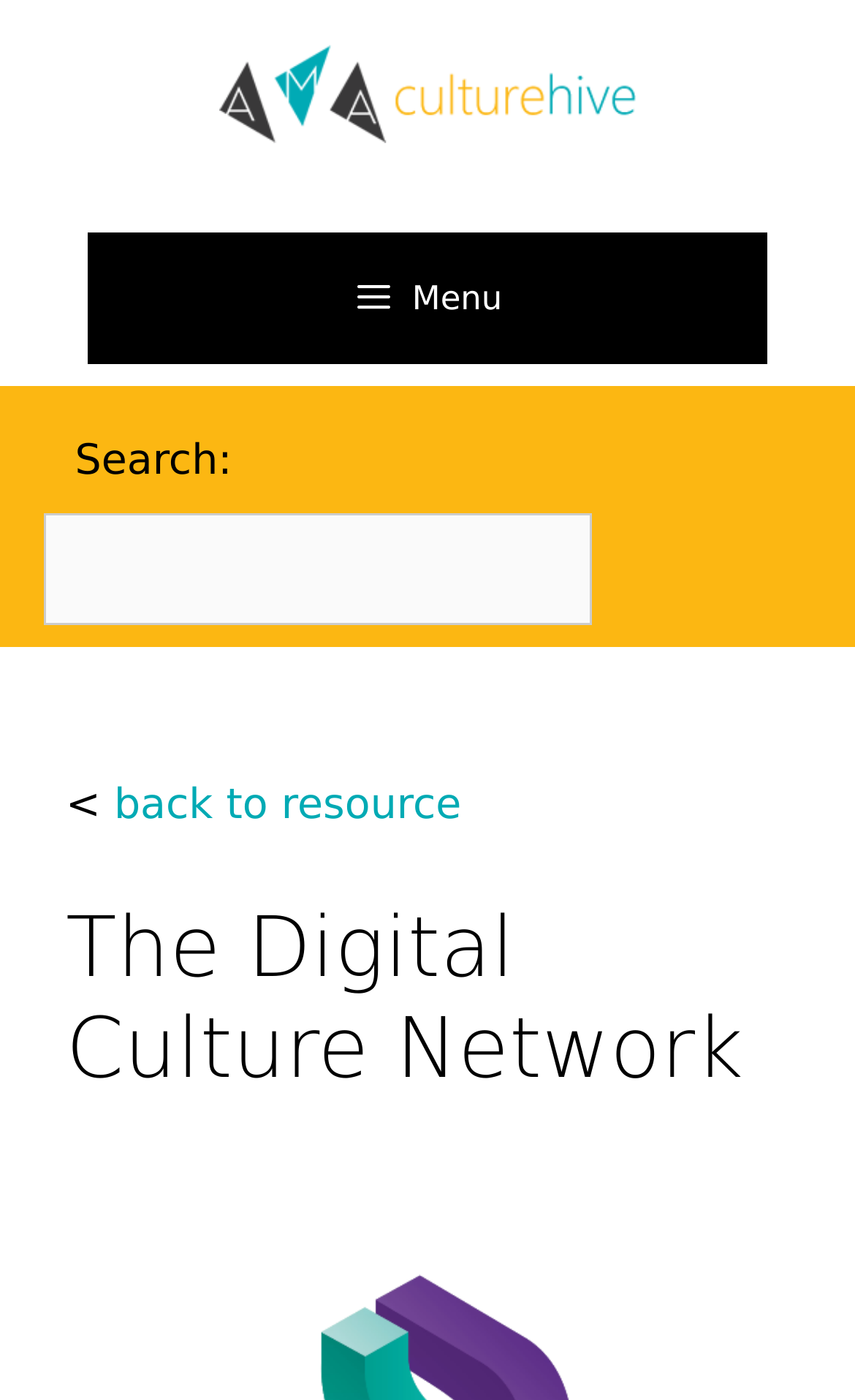What is the link below the search box?
Please answer the question as detailed as possible based on the image.

I found the answer by looking at the link element with the text 'back to resource' located below the search box, indicating that it is a link to go back to a resource.